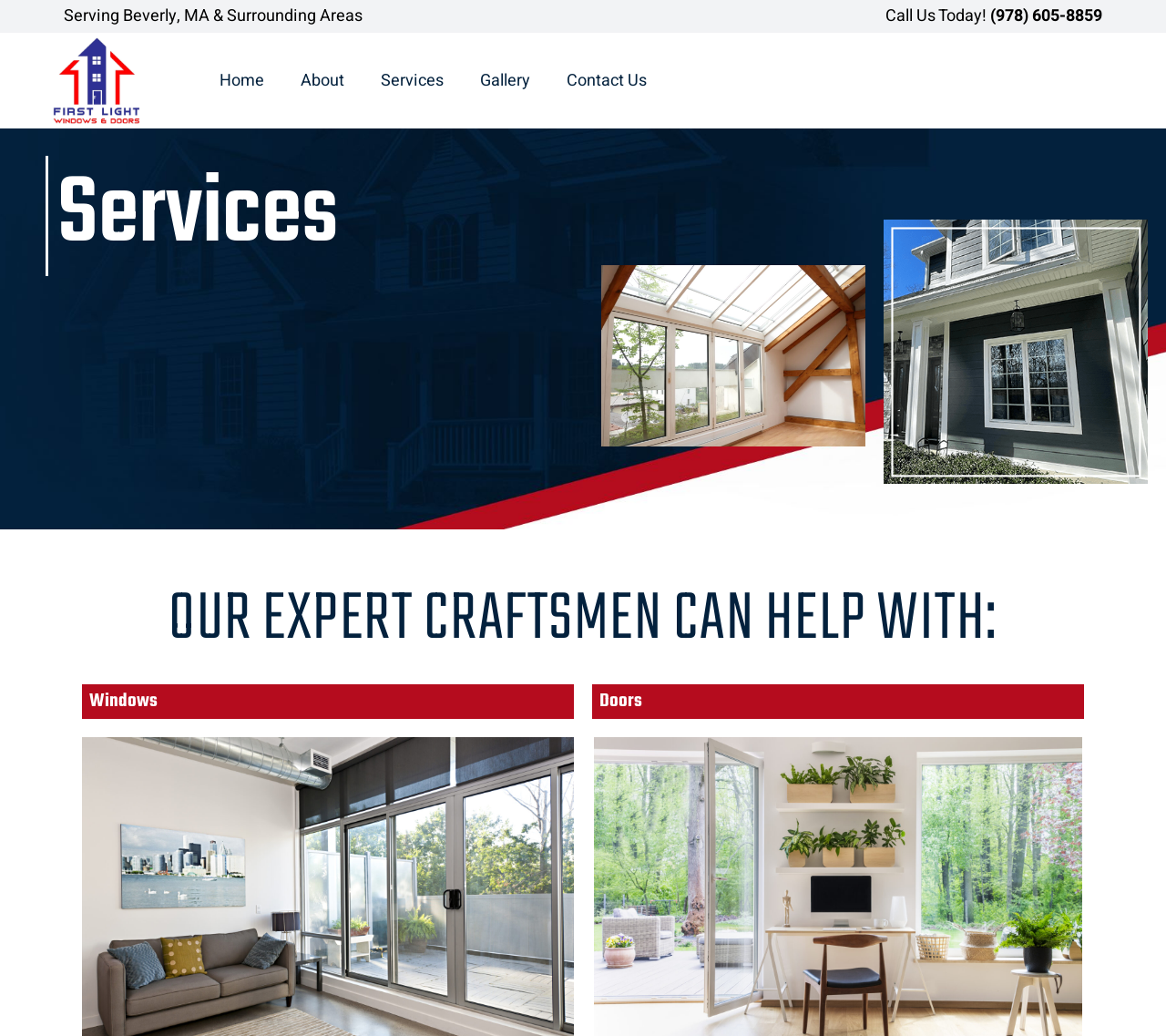From the element description Gallery, predict the bounding box coordinates of the UI element. The coordinates must be specified in the format (top-left x, top-left y, bottom-right x, bottom-right y) and should be within the 0 to 1 range.

[0.396, 0.058, 0.47, 0.098]